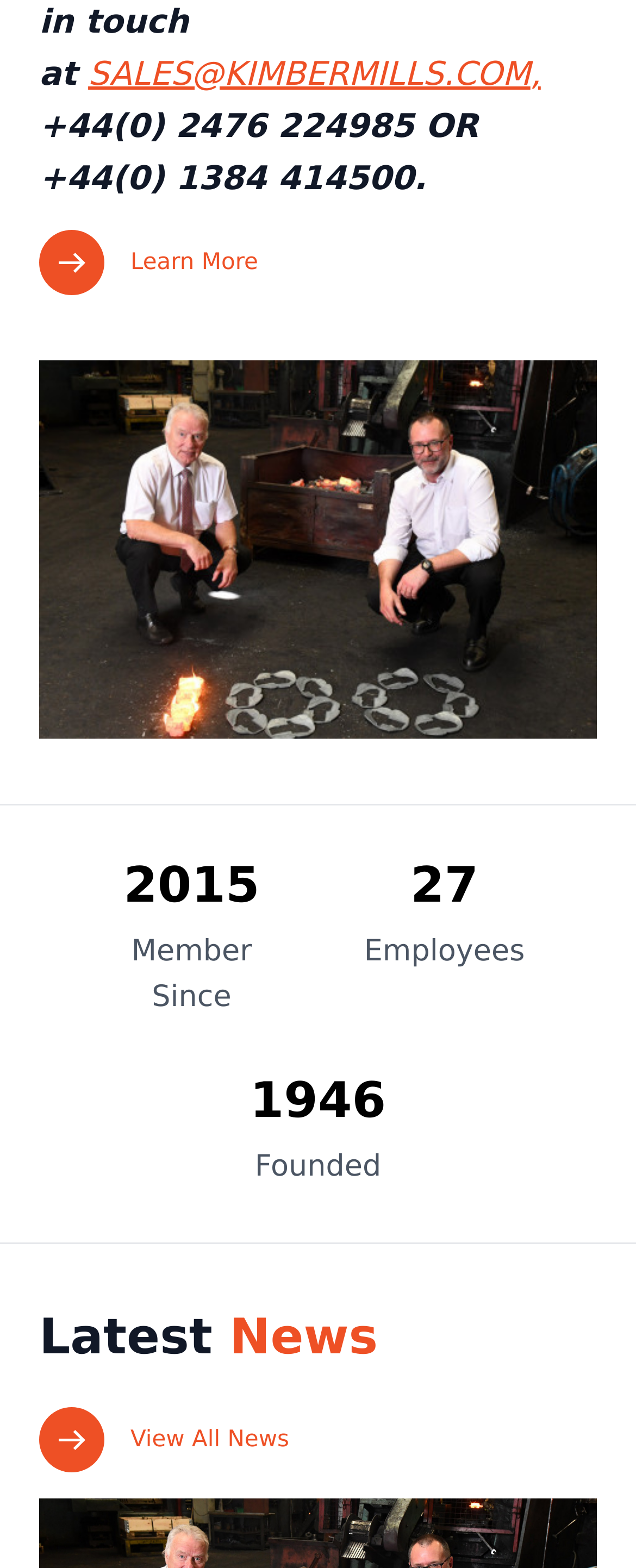Identify the bounding box for the UI element described as: "arrow_right_altLearn More". The coordinates should be four float numbers between 0 and 1, i.e., [left, top, right, bottom].

[0.062, 0.147, 0.406, 0.188]